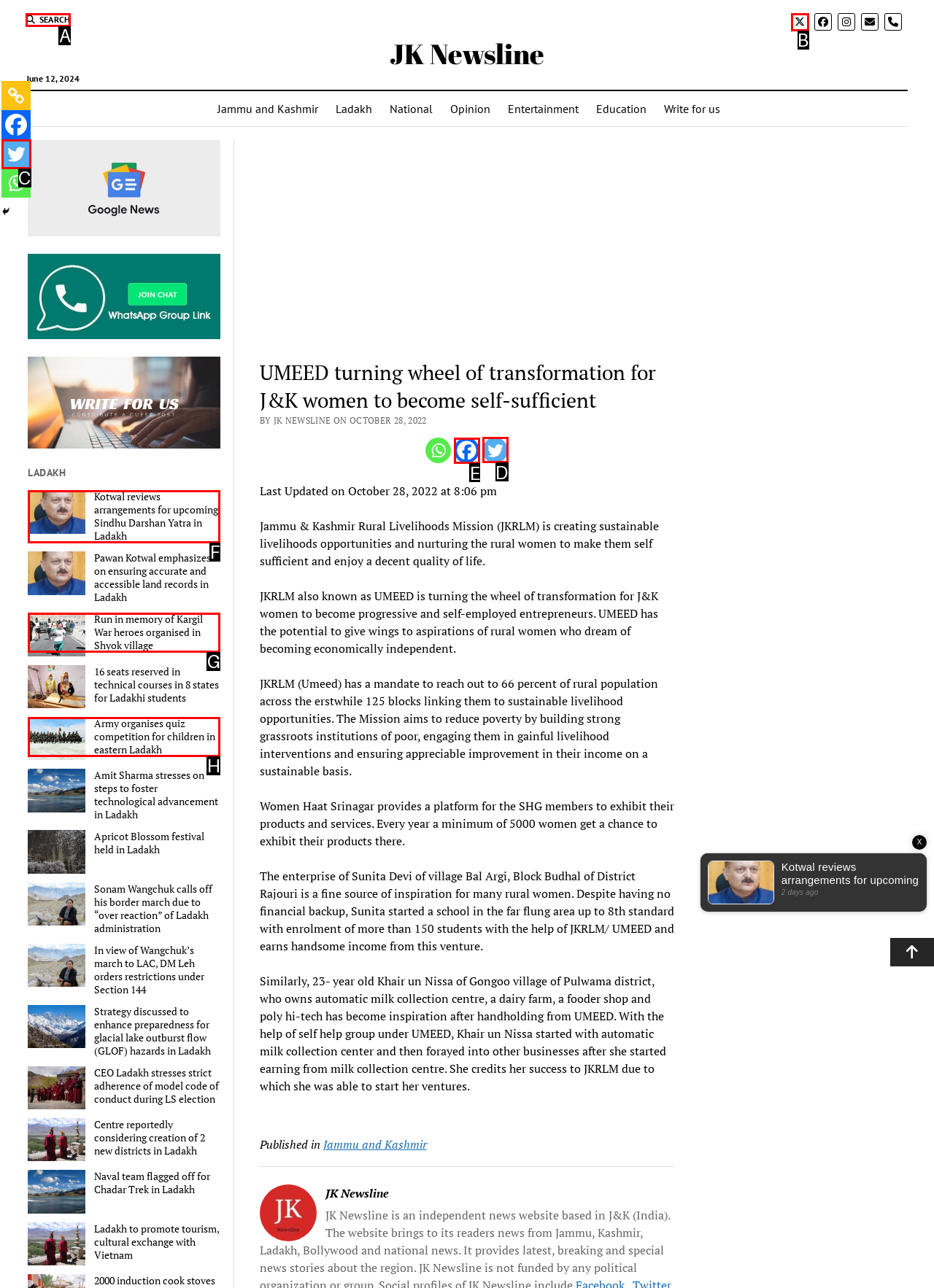Determine which UI element you should click to perform the task: Click on 'Next post: The Poesy Ring: A Love Story, by Bob Graham'
Provide the letter of the correct option from the given choices directly.

None